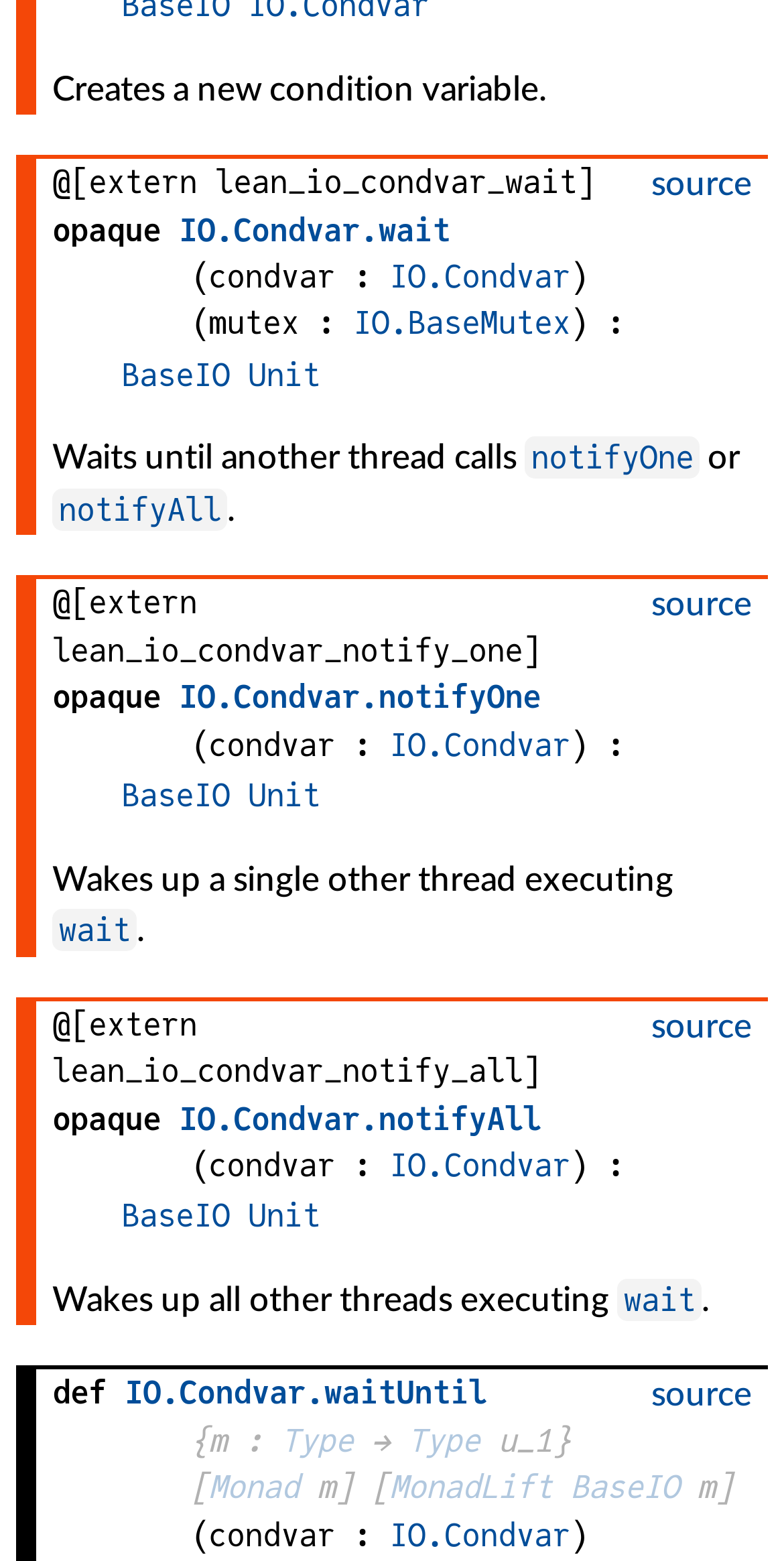Give a succinct answer to this question in a single word or phrase: 
What is the type of the condvar parameter in the IO.Condvar.wait function?

IO.Condvar